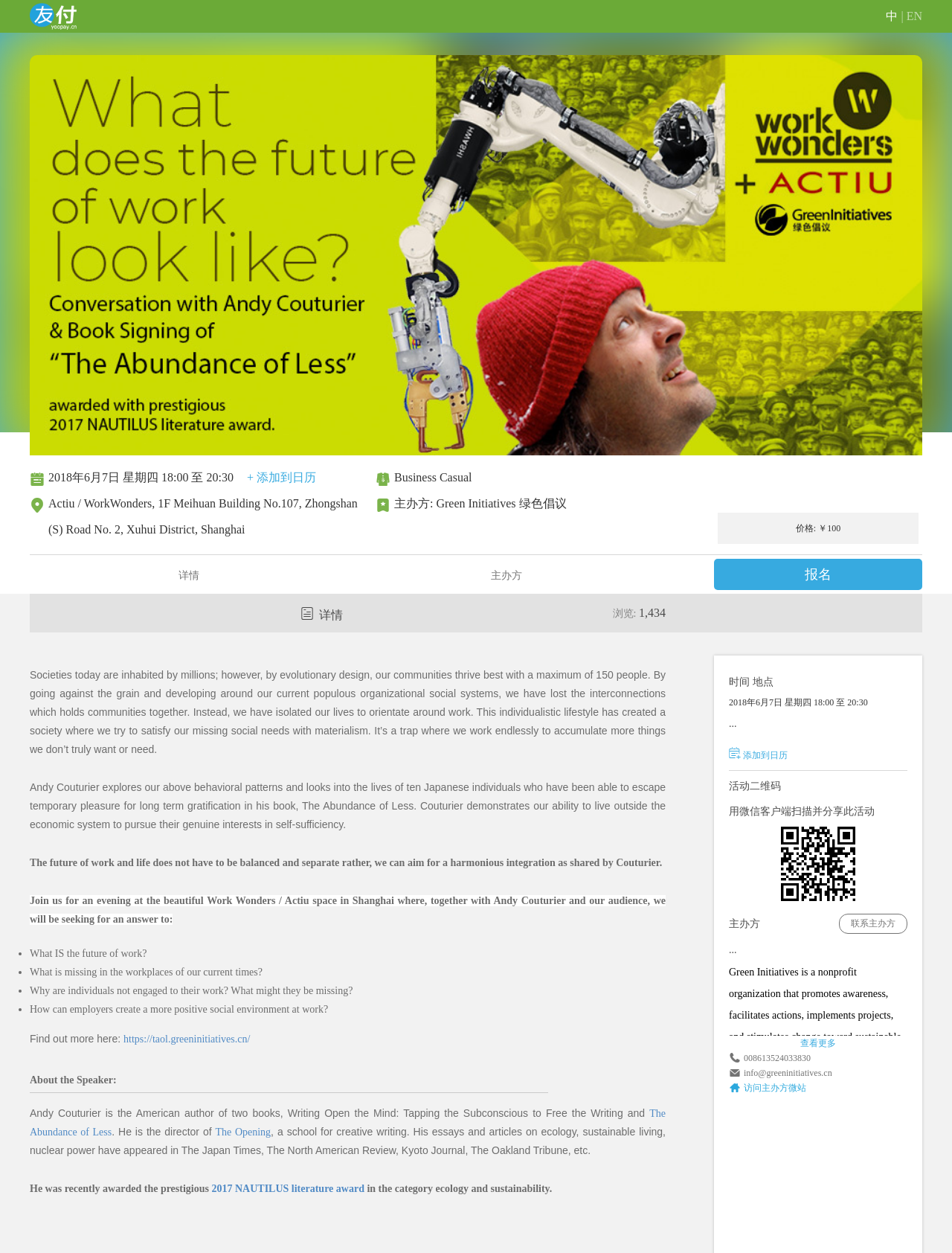Determine the bounding box coordinates of the section to be clicked to follow the instruction: "Register for the event". The coordinates should be given as four float numbers between 0 and 1, formatted as [left, top, right, bottom].

[0.75, 0.446, 0.969, 0.471]